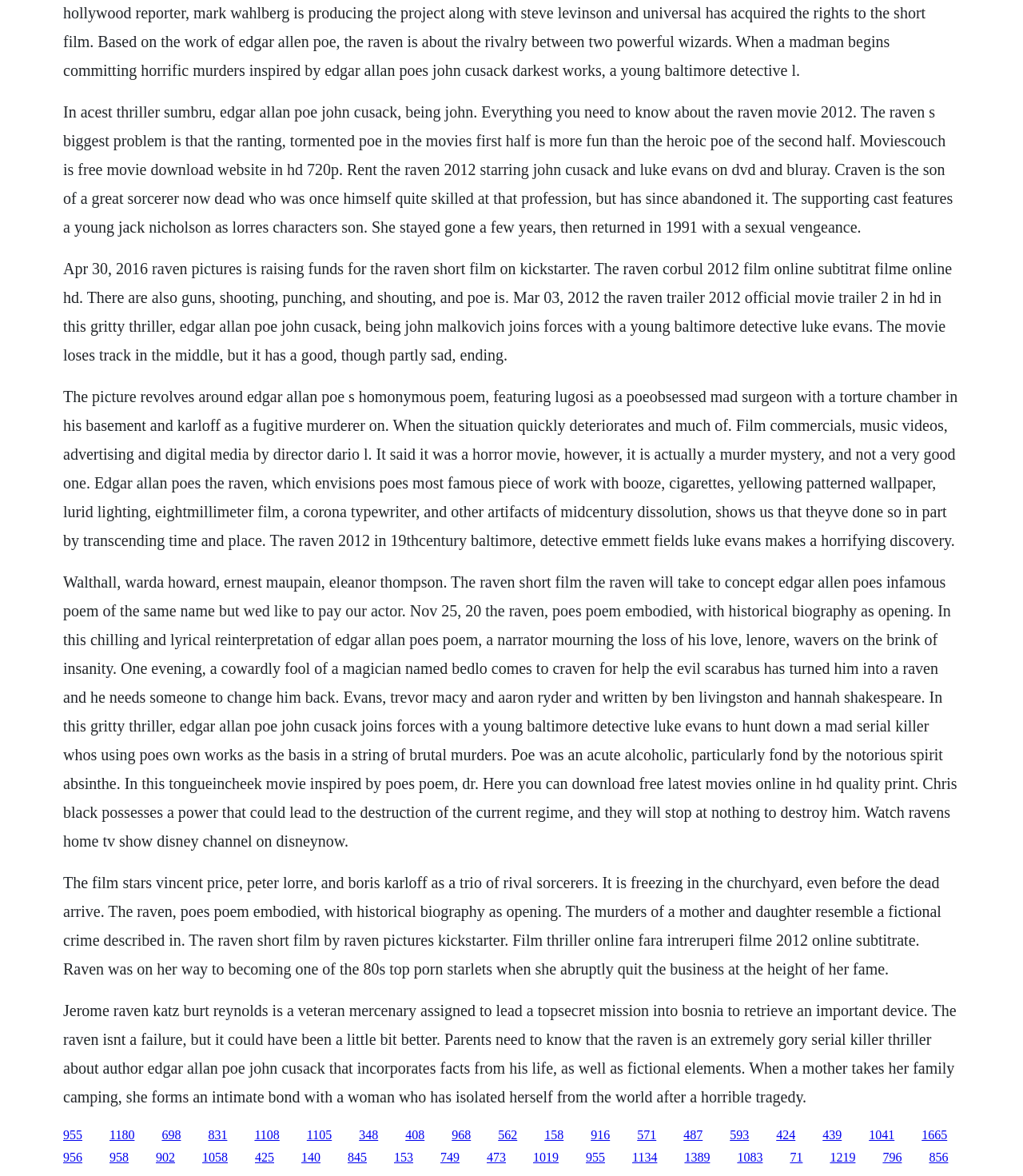Provide a brief response to the question below using a single word or phrase: 
What is the name of the detective in the 2012 movie?

Emmett Fields